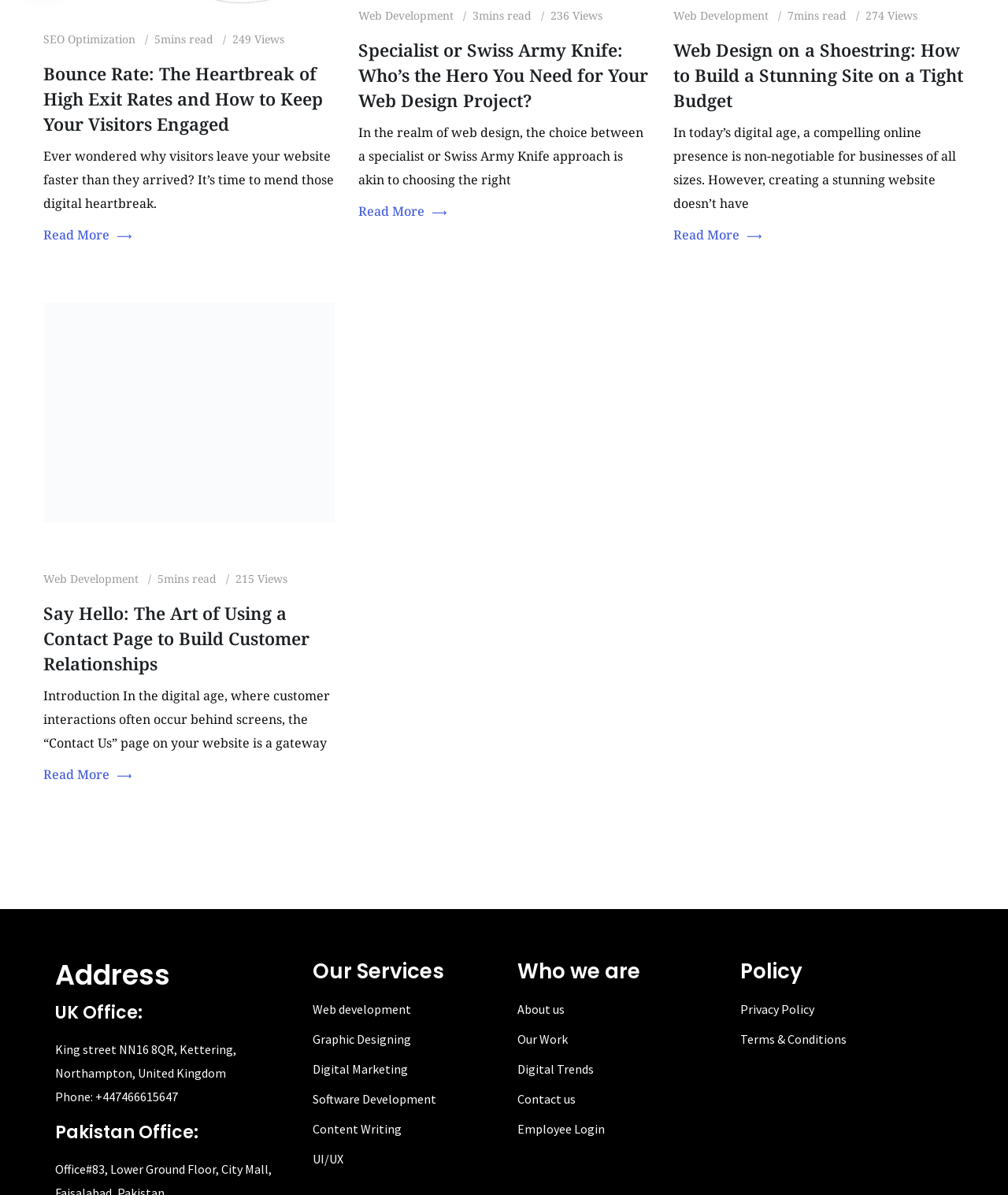Find the bounding box coordinates for the area that must be clicked to perform this action: "Read the article about Bounce Rate".

[0.043, 0.051, 0.332, 0.114]